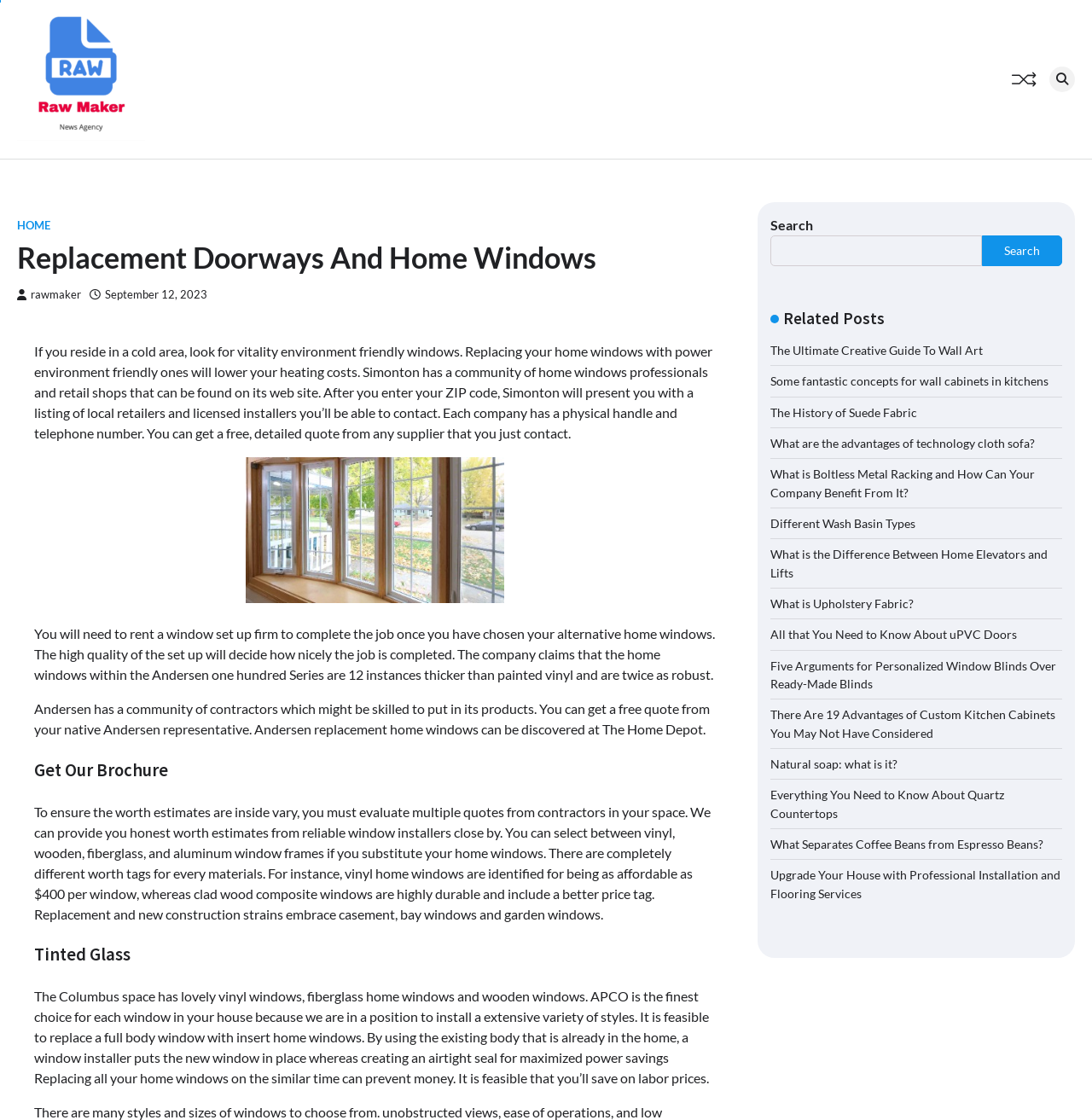Locate the bounding box of the UI element described in the following text: "parent_node: Search name="s"".

[0.705, 0.21, 0.899, 0.238]